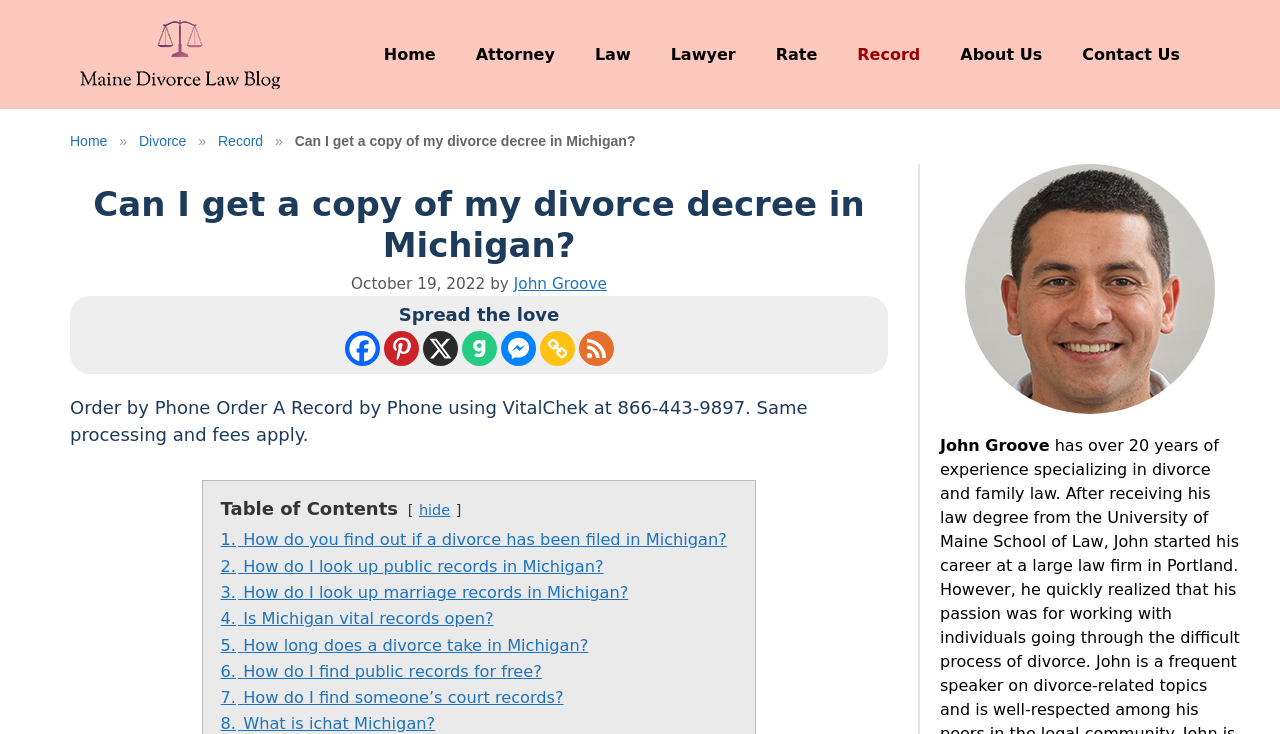Using the element description: "aria-label="RSS" title="RSS Feed"", determine the bounding box coordinates. The coordinates should be in the format [left, top, right, bottom], with values between 0 and 1.

[0.452, 0.451, 0.479, 0.499]